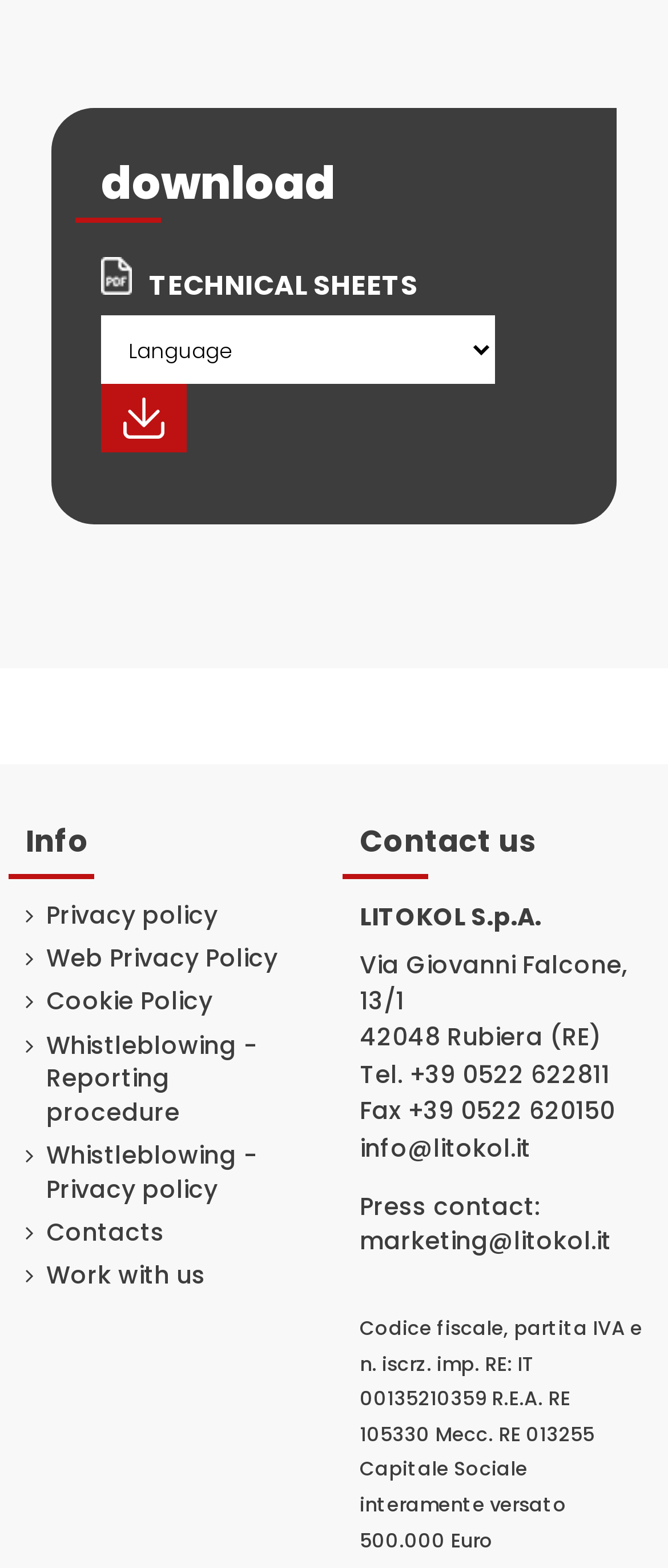Indicate the bounding box coordinates of the element that needs to be clicked to satisfy the following instruction: "Contact us via phone". The coordinates should be four float numbers between 0 and 1, i.e., [left, top, right, bottom].

[0.613, 0.674, 0.913, 0.696]